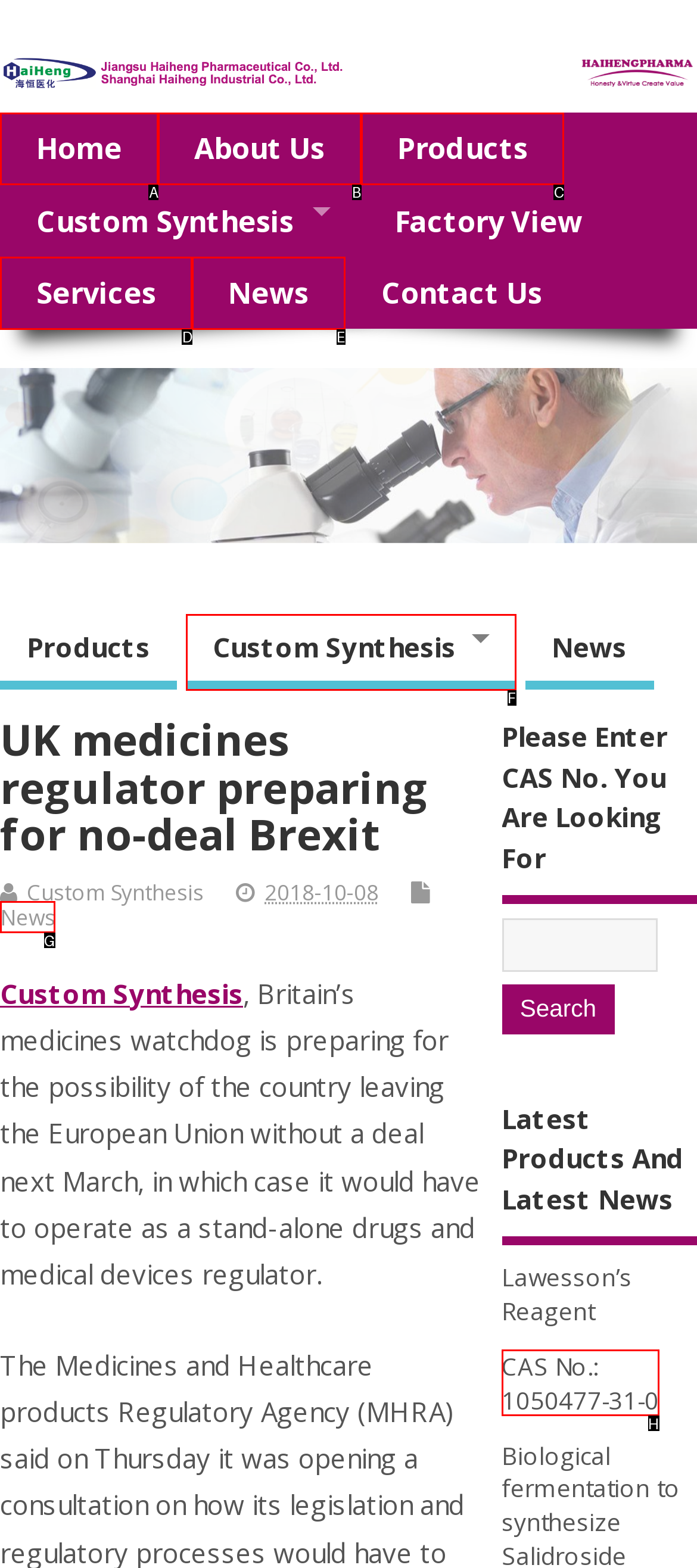Which option should be clicked to execute the following task: Click on the 'agriculture' link? Respond with the letter of the selected option.

None